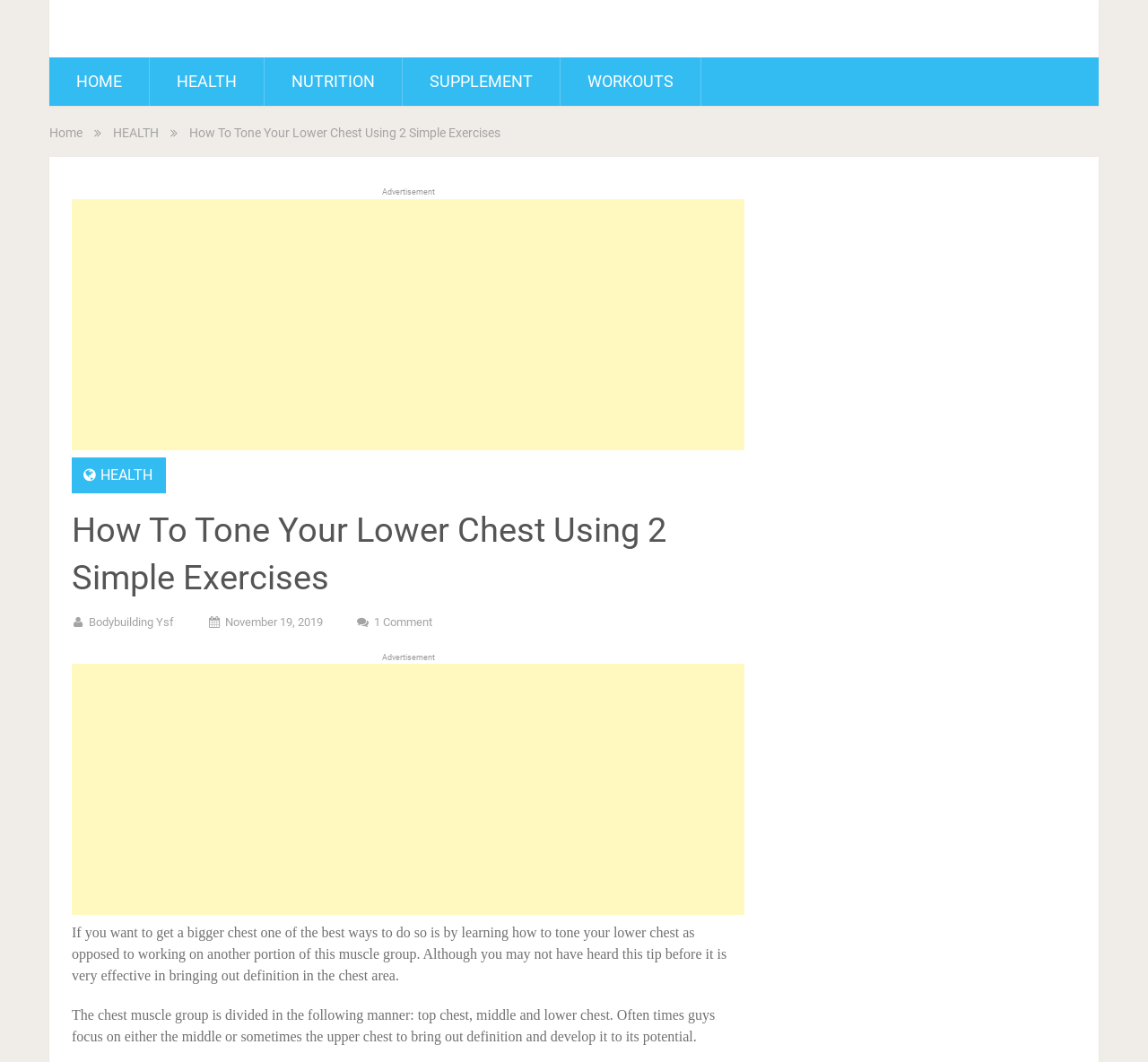Find the bounding box of the UI element described as follows: "aria-label="Advertisement" name="aswift_1" title="Advertisement"".

[0.062, 0.187, 0.648, 0.424]